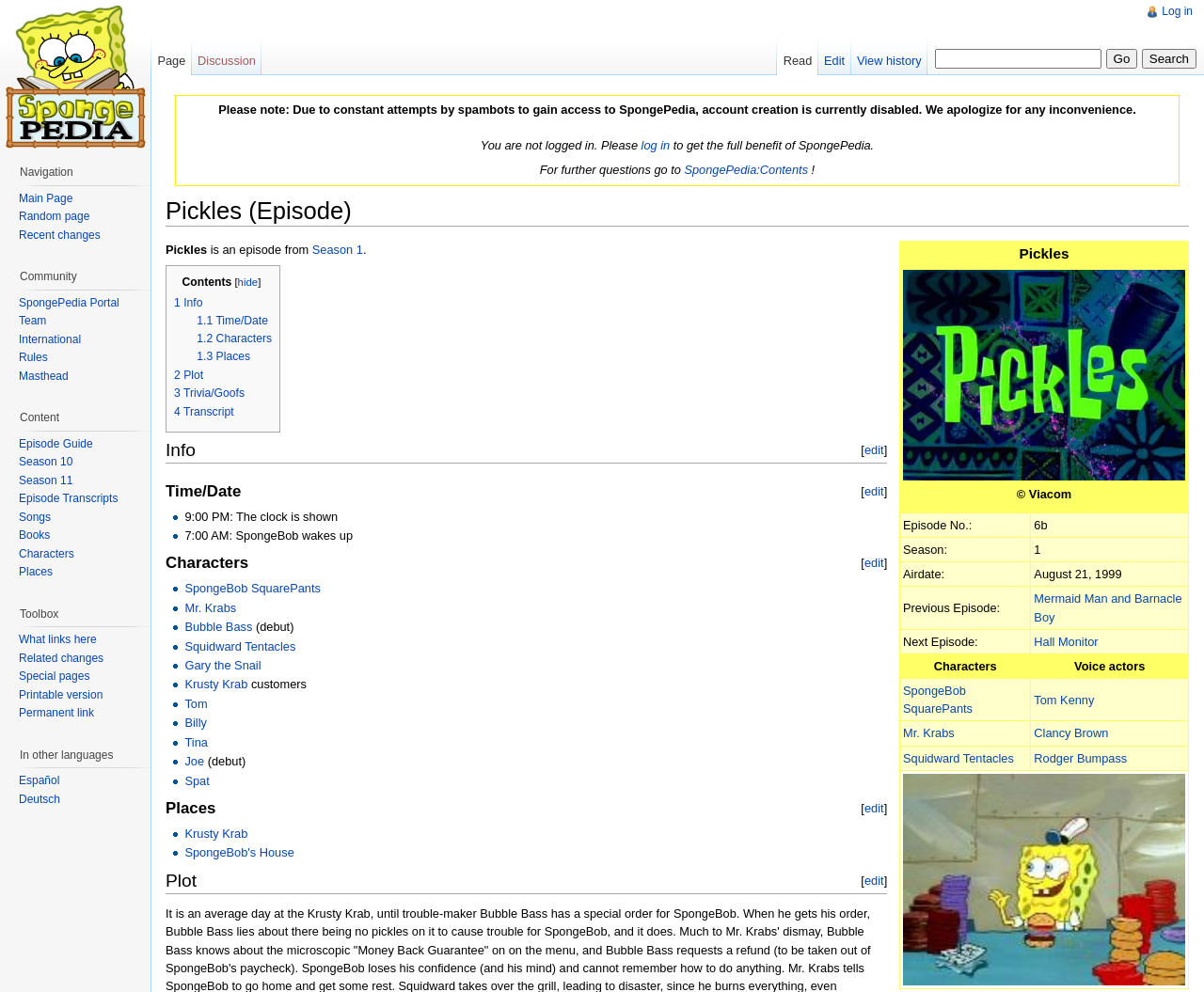Please answer the following question as detailed as possible based on the image: 
How many columns are in the table with episode information?

The answer can be found by counting the number of columns in the table with the episode information, which has two columns: 'Pickles' and 'Titlecard Pickles.jpg © Viacom'.